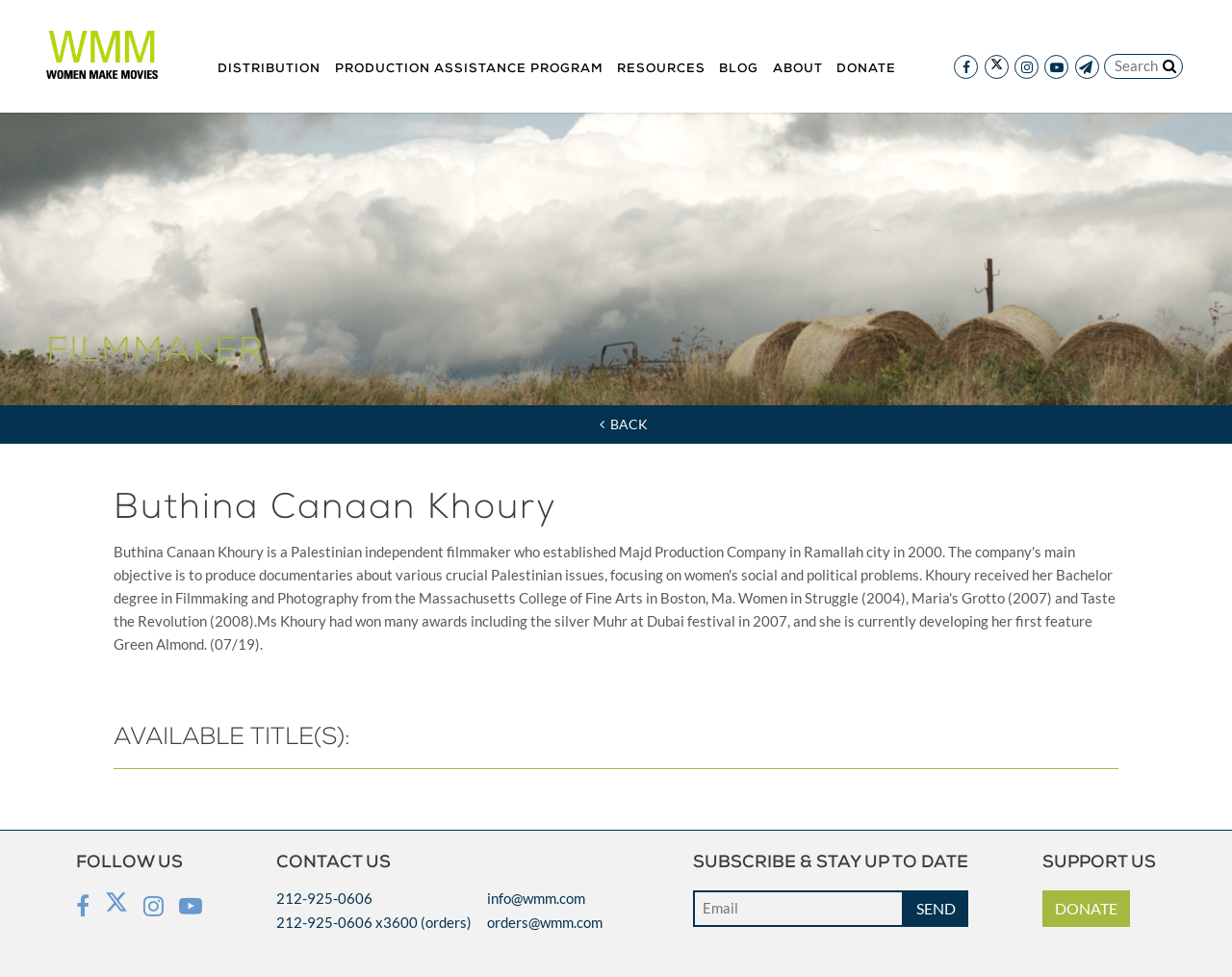What is the purpose of the 'PRODUCTION ASSISTANCE PROGRAM' link? Analyze the screenshot and reply with just one word or a short phrase.

Unknown